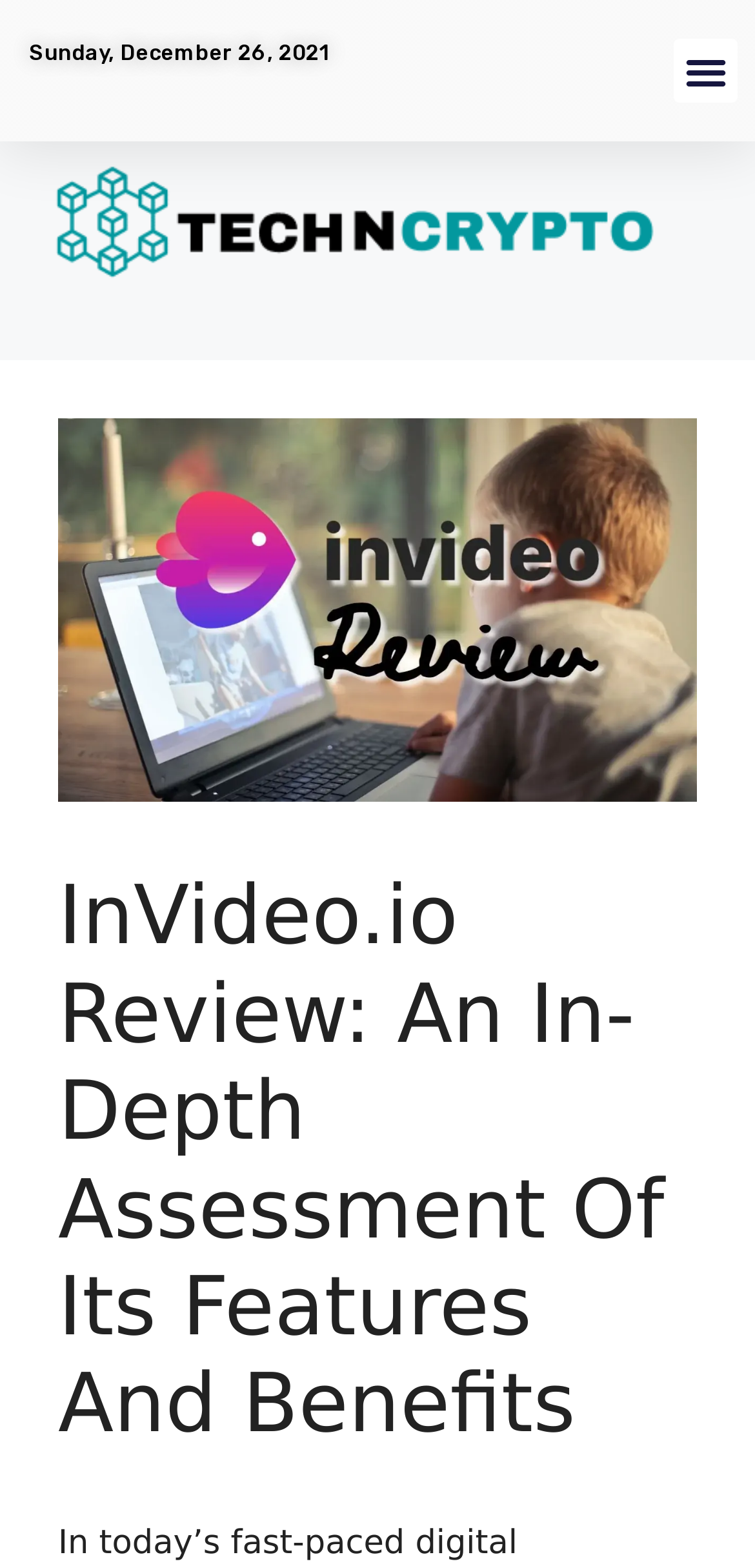Locate and generate the text content of the webpage's heading.

InVideo.io Review: An In-Depth Assessment Of Its Features And Benefits